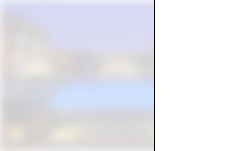Offer a detailed explanation of what is happening in the image.

The image showcases the Naoura Barriere Hotel in Marrakesh, Morocco, highlighting its luxurious accommodations. Located just outside the gates to the bustling Marrakech Medina, the hotel offers proximity to the famous Jemma El Fna square, known for its vibrant atmosphere and numerous cultural experiences. This five-star establishment features 111 elegant rooms, suites, and traditional Moroccan ryads, alongside a relaxing Hammam SPA. The background likely includes stunning views of the Medina and the majestic Atlas Mountains, enhancing the appeal of this exquisite destination for travelers seeking both comfort and exploration.